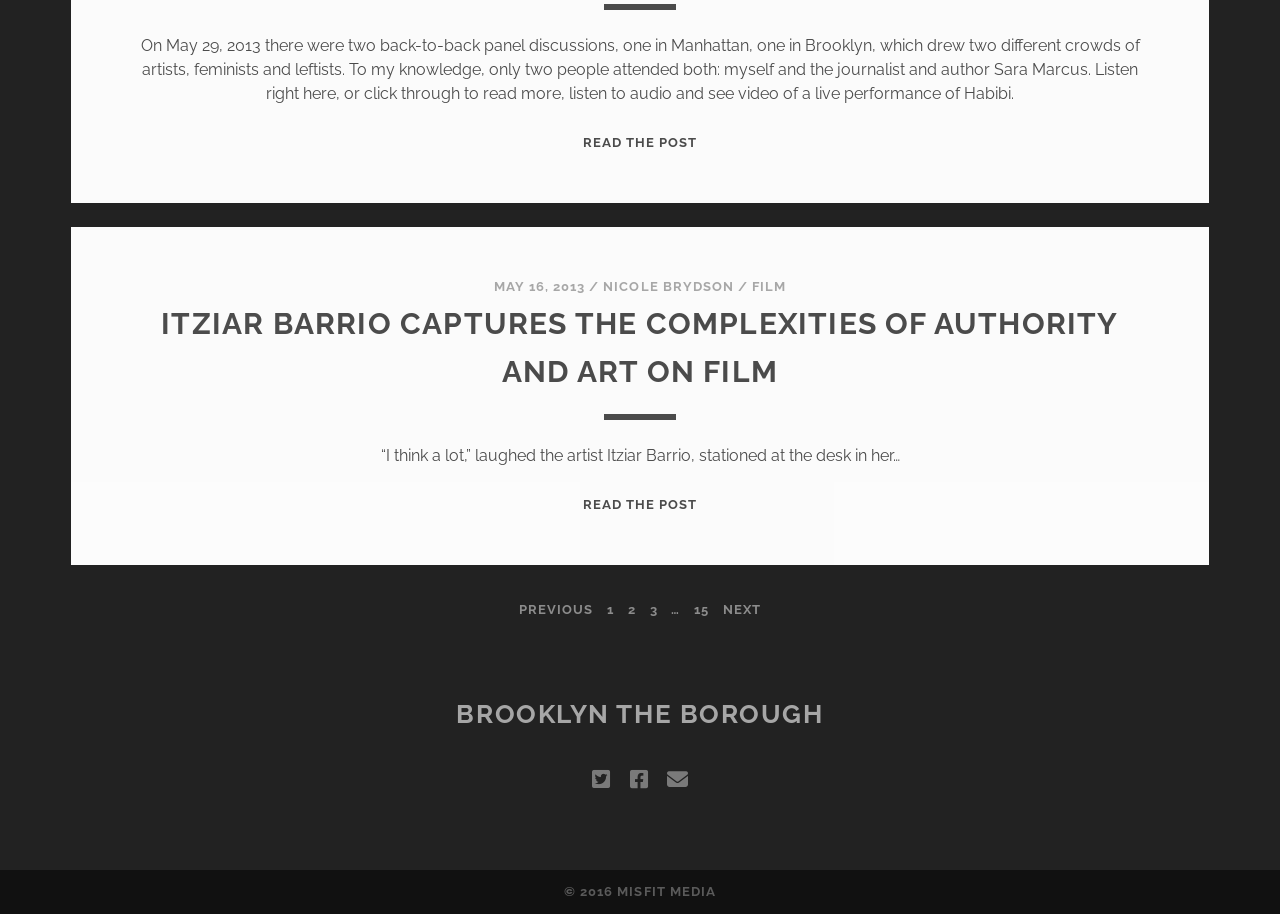Could you specify the bounding box coordinates for the clickable section to complete the following instruction: "Go to the previous page"?

[0.405, 0.659, 0.463, 0.675]